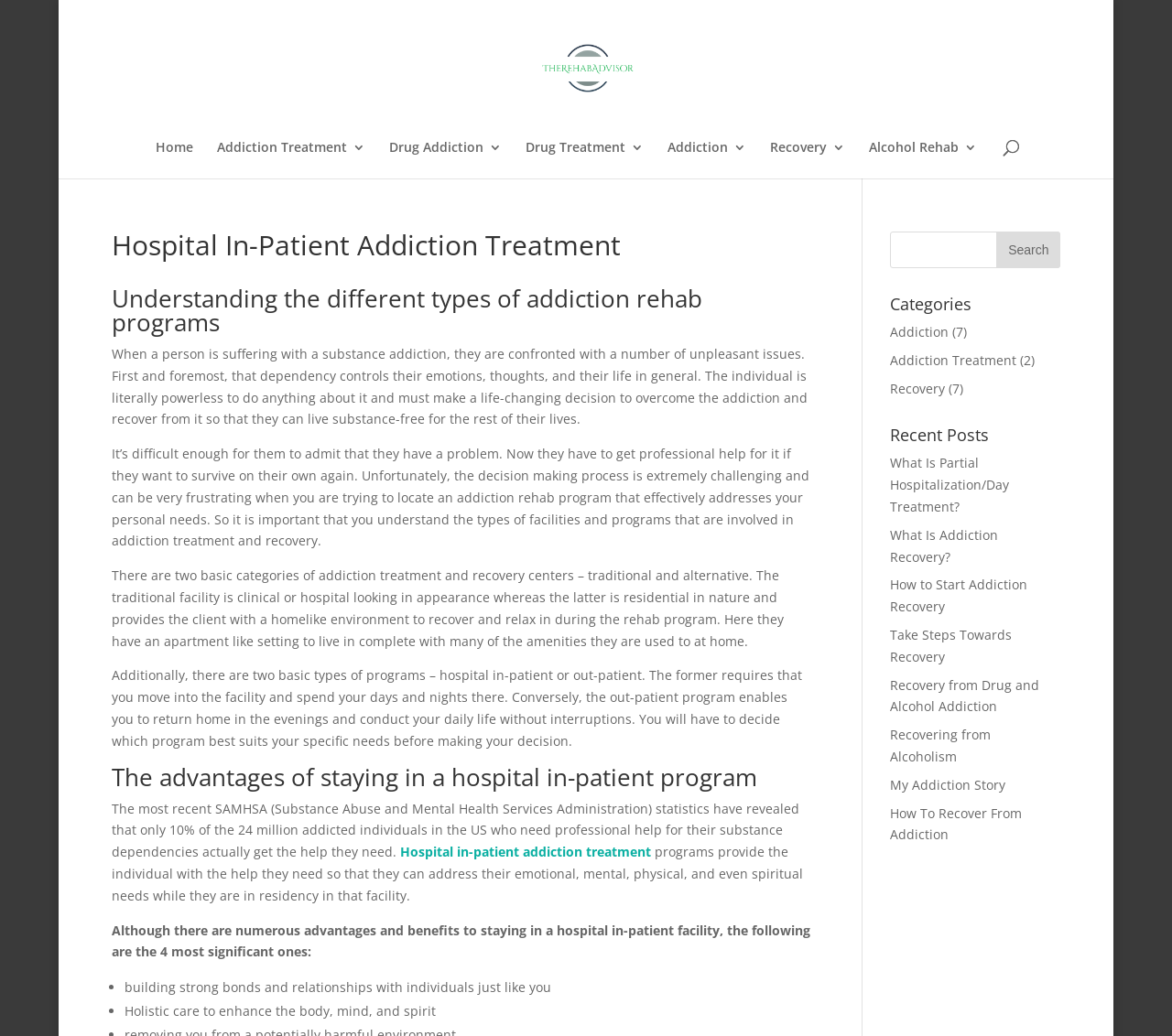Write a detailed summary of the webpage.

This webpage is about addiction rehab programs, specifically hospital in-patient addiction treatment. At the top, there is a logo and a link to "The Rehab Advisor" on the left, followed by a navigation menu with links to "Home", "Addiction Treatment", "Drug Addiction", "Drug Treatment", "Addiction", "Recovery", and "Alcohol Rehab" on the right.

Below the navigation menu, there is a heading "Hospital In-Patient Addiction Treatment" followed by a subheading "Understanding the different types of addiction rehab programs". The main content of the page is divided into several sections. The first section explains the challenges of addiction and the importance of seeking professional help. It is followed by a section that describes the two basic categories of addiction treatment and recovery centers: traditional and alternative.

The next section discusses the two basic types of programs: hospital in-patient and out-patient. It explains the differences between the two and the benefits of hospital in-patient programs. This section is followed by a heading "The advantages of staying in a hospital in-patient program" and a statistic from the Substance Abuse and Mental Health Services Administration (SAMHSA) about the number of addicted individuals who receive professional help.

The page then lists the benefits of hospital in-patient programs, including building strong bonds and relationships with others, and holistic care to enhance the body, mind, and spirit. On the right side of the page, there is a search bar with a button labeled "Search". Below the search bar, there are links to categories such as "Addiction", "Addiction Treatment", and "Recovery", each with a number of posts in parentheses. There is also a section titled "Recent Posts" with links to several articles about addiction recovery.

Overall, the webpage provides information and resources for individuals seeking help with addiction, with a focus on hospital in-patient addiction treatment programs.